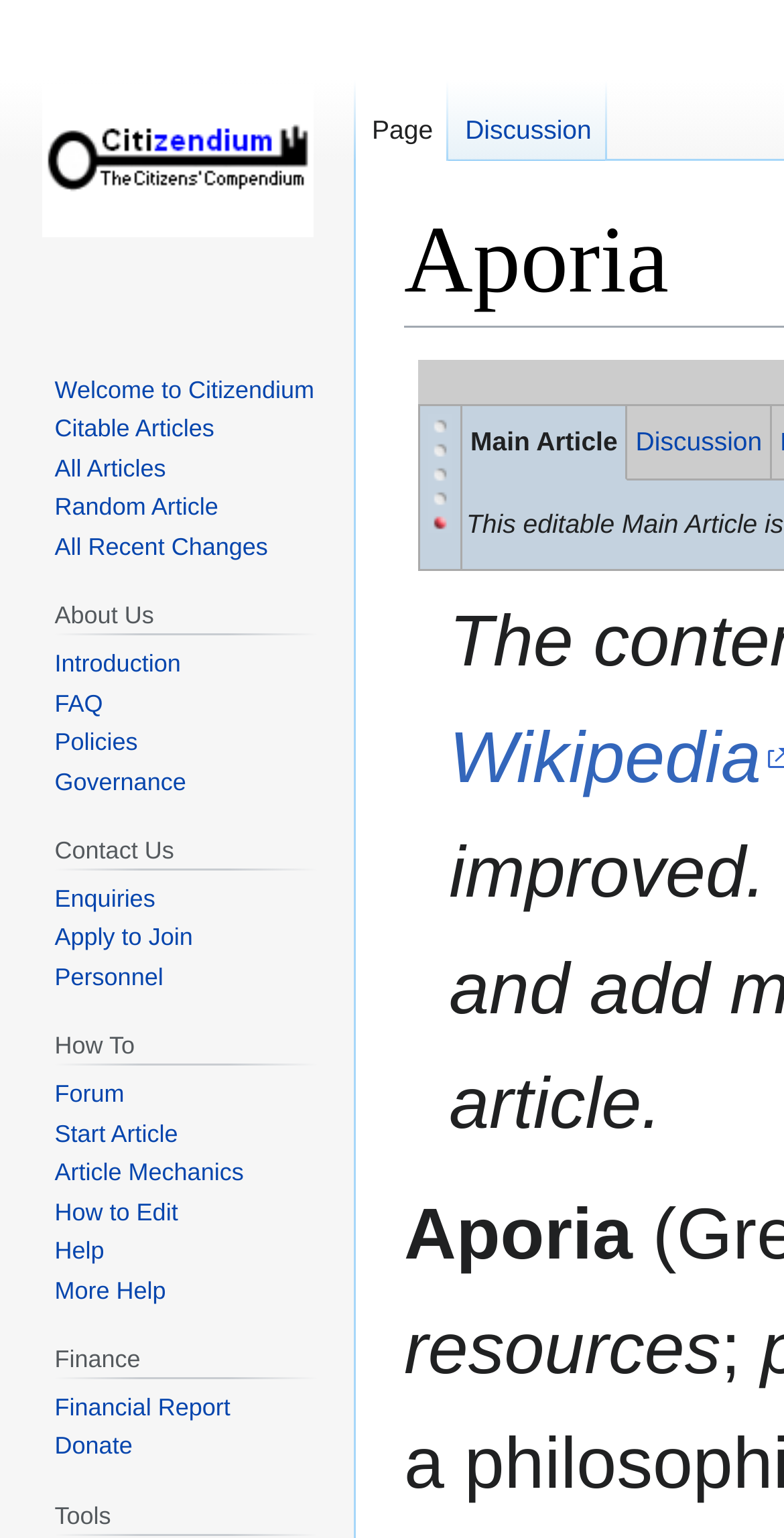Use a single word or phrase to answer the question: What is the text of the gridcell that contains a link?

This article is basically copied from an external source and has not been approved.